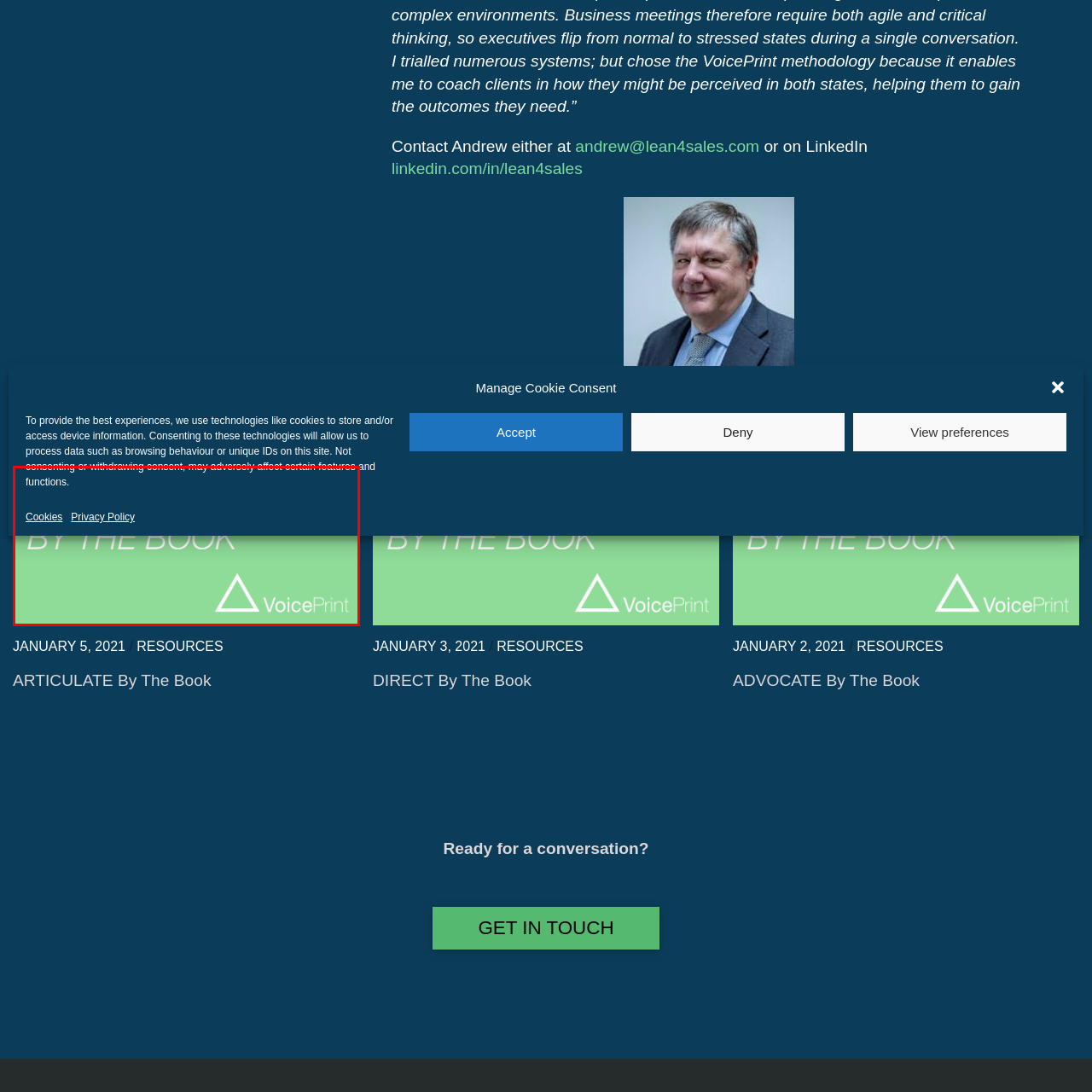Examine the portion within the green circle, What is the likely purpose of the resource or tool? 
Reply succinctly with a single word or phrase.

Enhancing articulatory skills or communication strategies